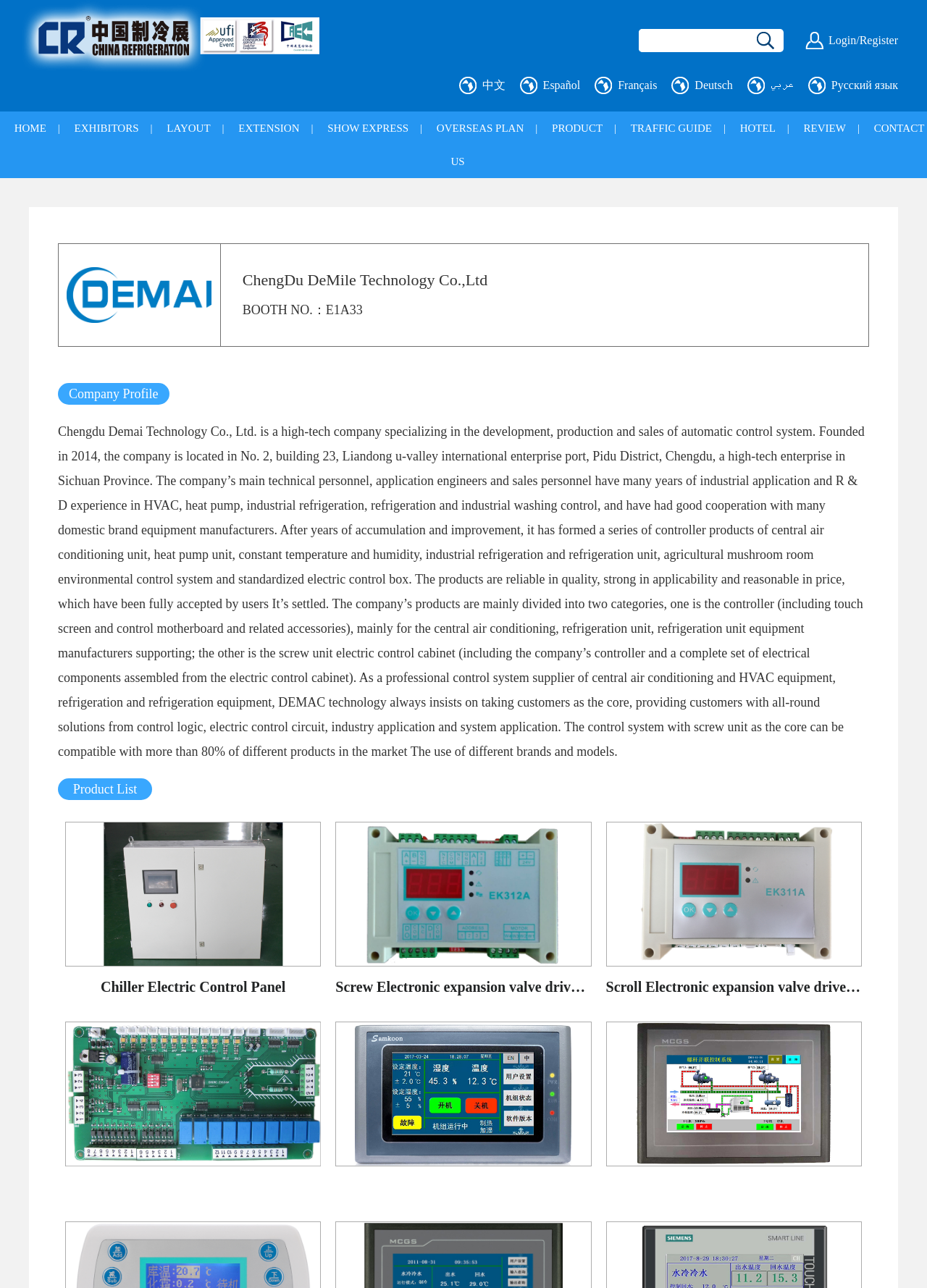Kindly determine the bounding box coordinates for the clickable area to achieve the given instruction: "Check the library hours".

None